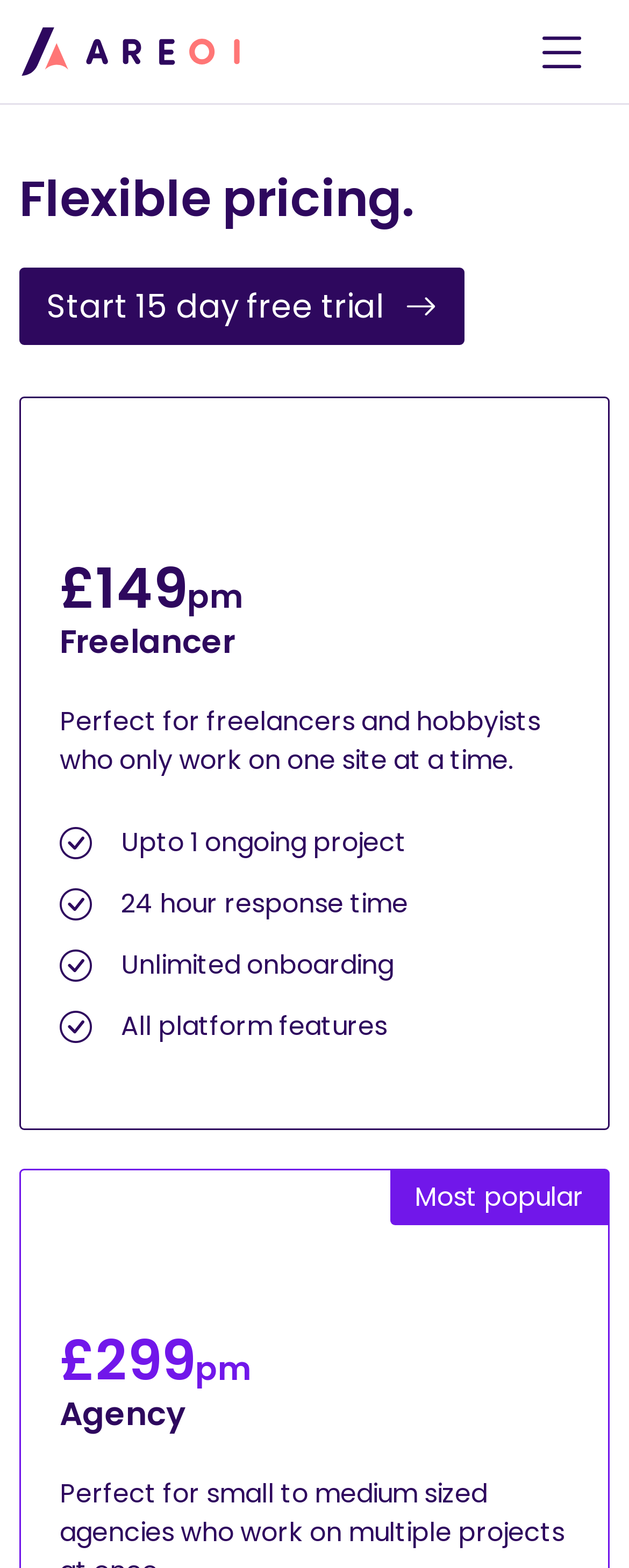Provide the bounding box coordinates for the UI element that is described as: "aria-label="Open mobile menu"".

[0.846, 0.008, 0.969, 0.058]